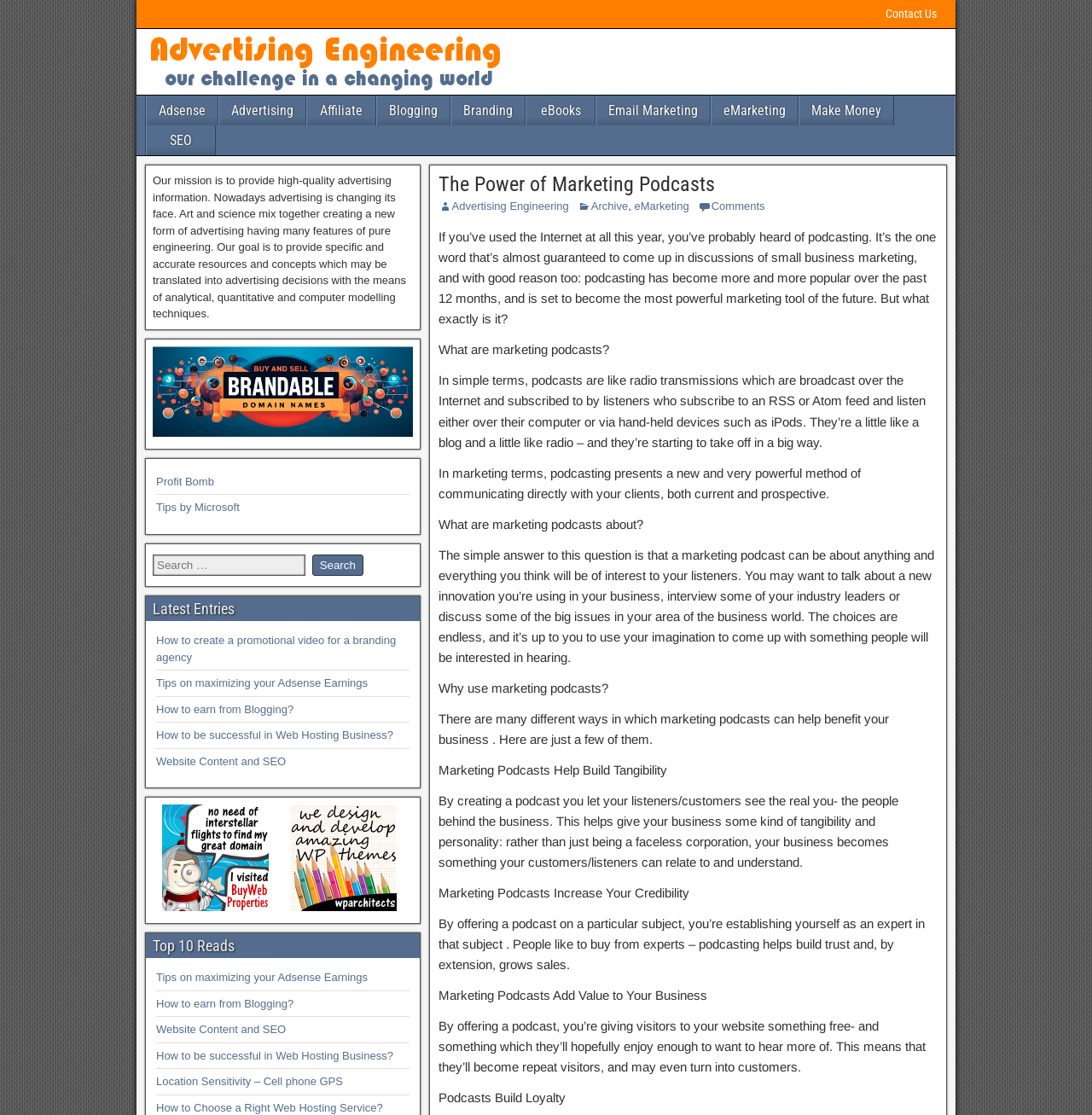Please provide a one-word or phrase answer to the question: 
What is the purpose of the 'Top 10 Reads' section?

Show popular articles